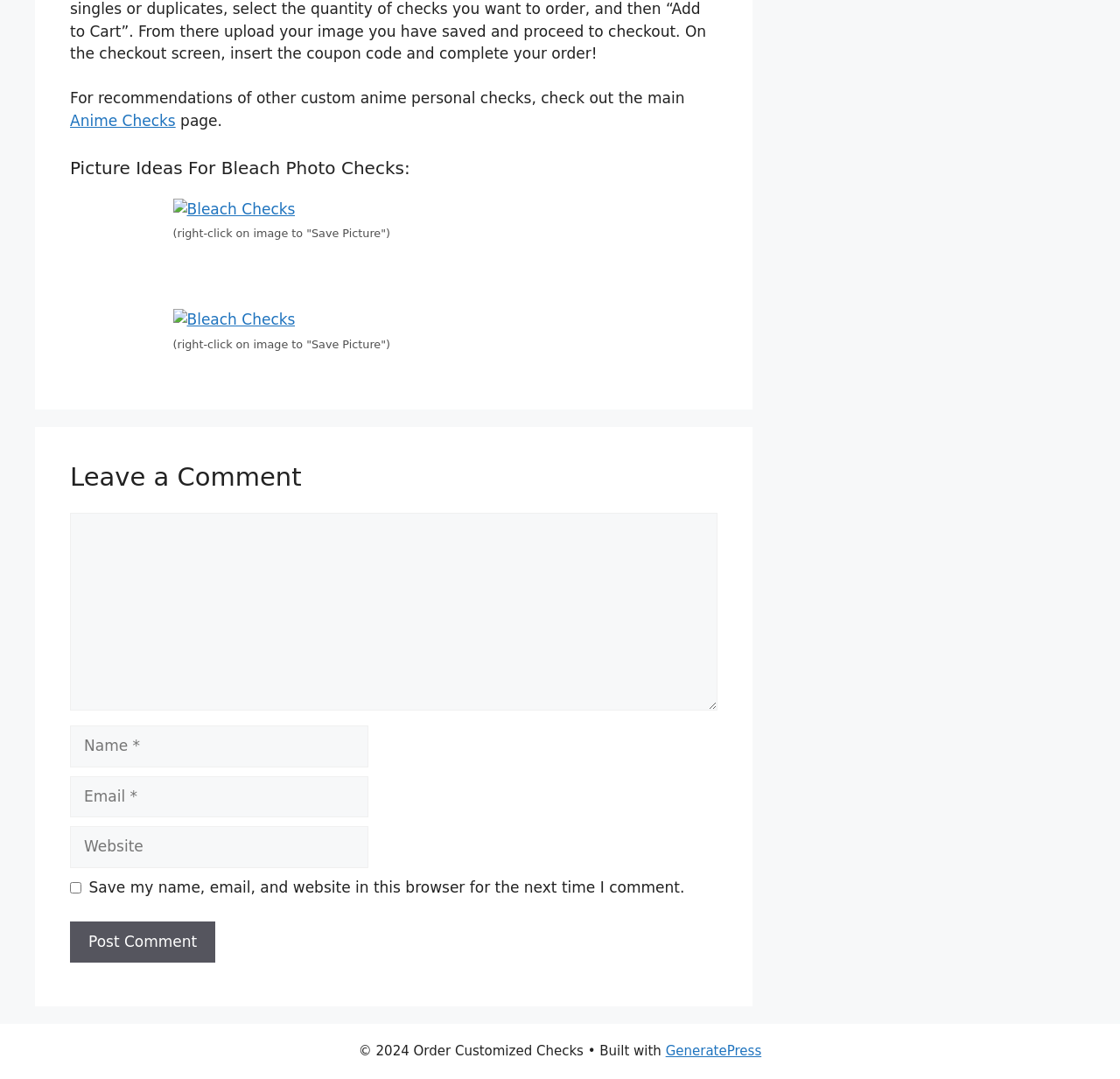What is required to leave a comment?
Refer to the image and provide a detailed answer to the question.

To leave a comment, you need to fill in the required fields, which are Name, Email, and Comment, as indicated by the required attribute in the textbox elements.